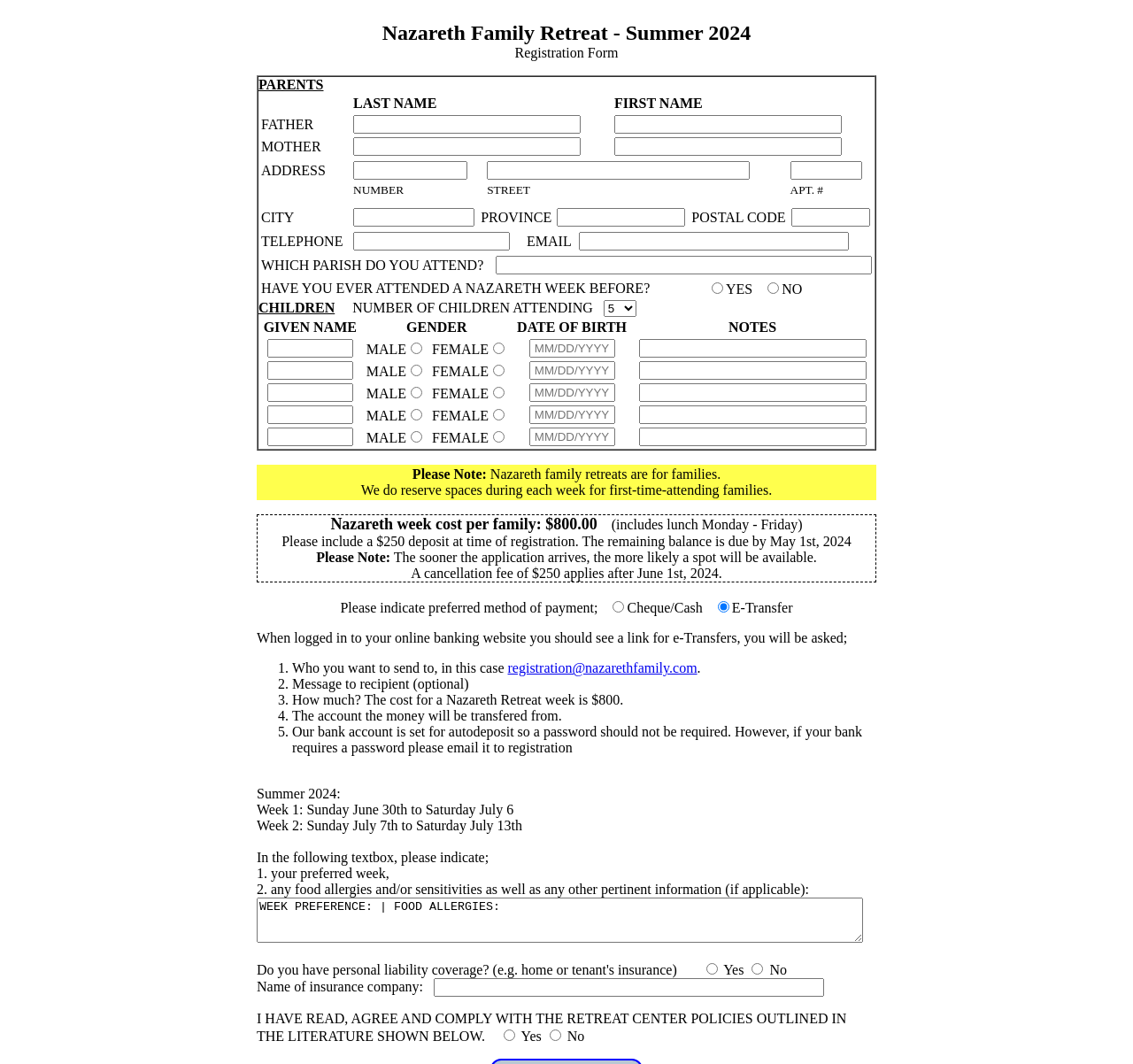Answer the question below in one word or phrase:
Is the telephone field required?

No